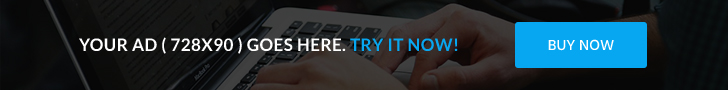What is the size of the ad?
Look at the image and respond with a single word or a short phrase.

728x90